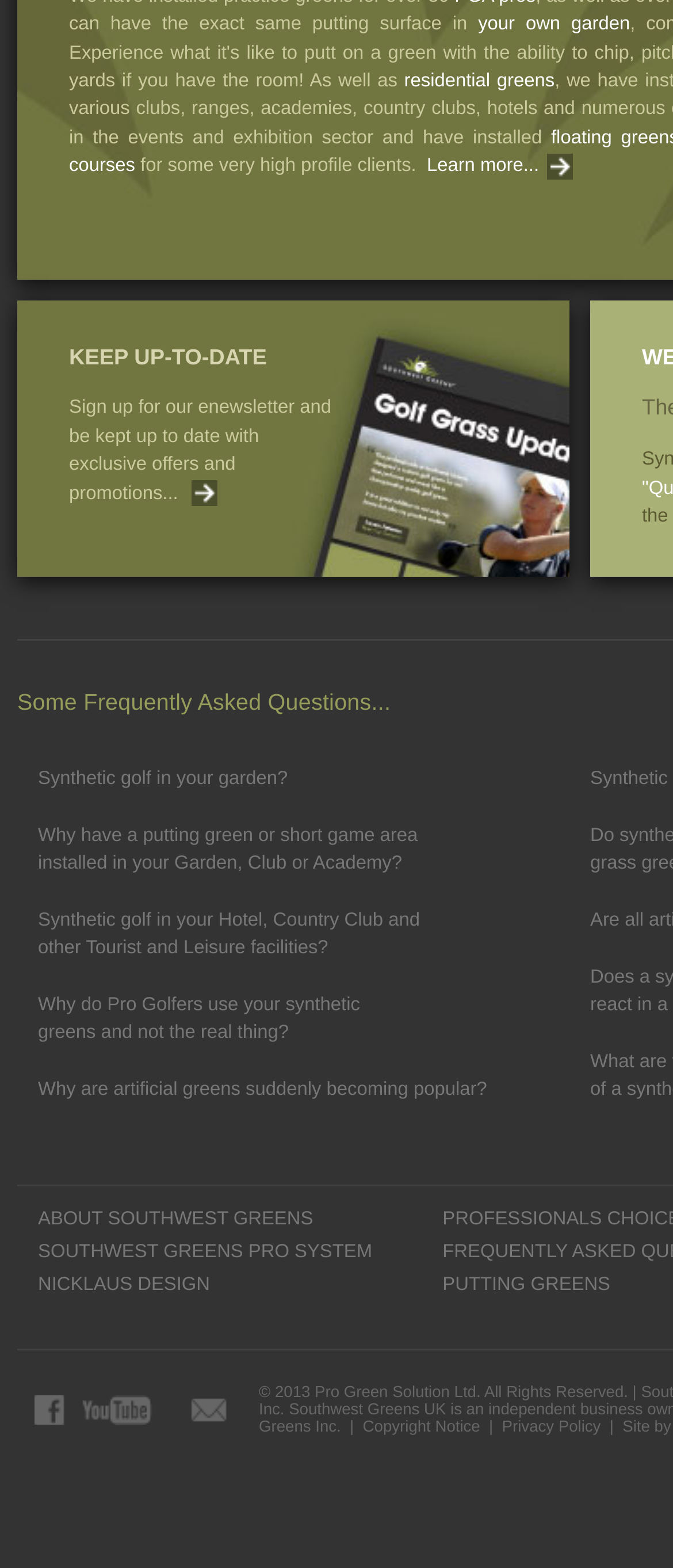Please identify the bounding box coordinates of the element on the webpage that should be clicked to follow this instruction: "Visit Southwest Greens on Facebook". The bounding box coordinates should be given as four float numbers between 0 and 1, formatted as [left, top, right, bottom].

[0.051, 0.89, 0.121, 0.908]